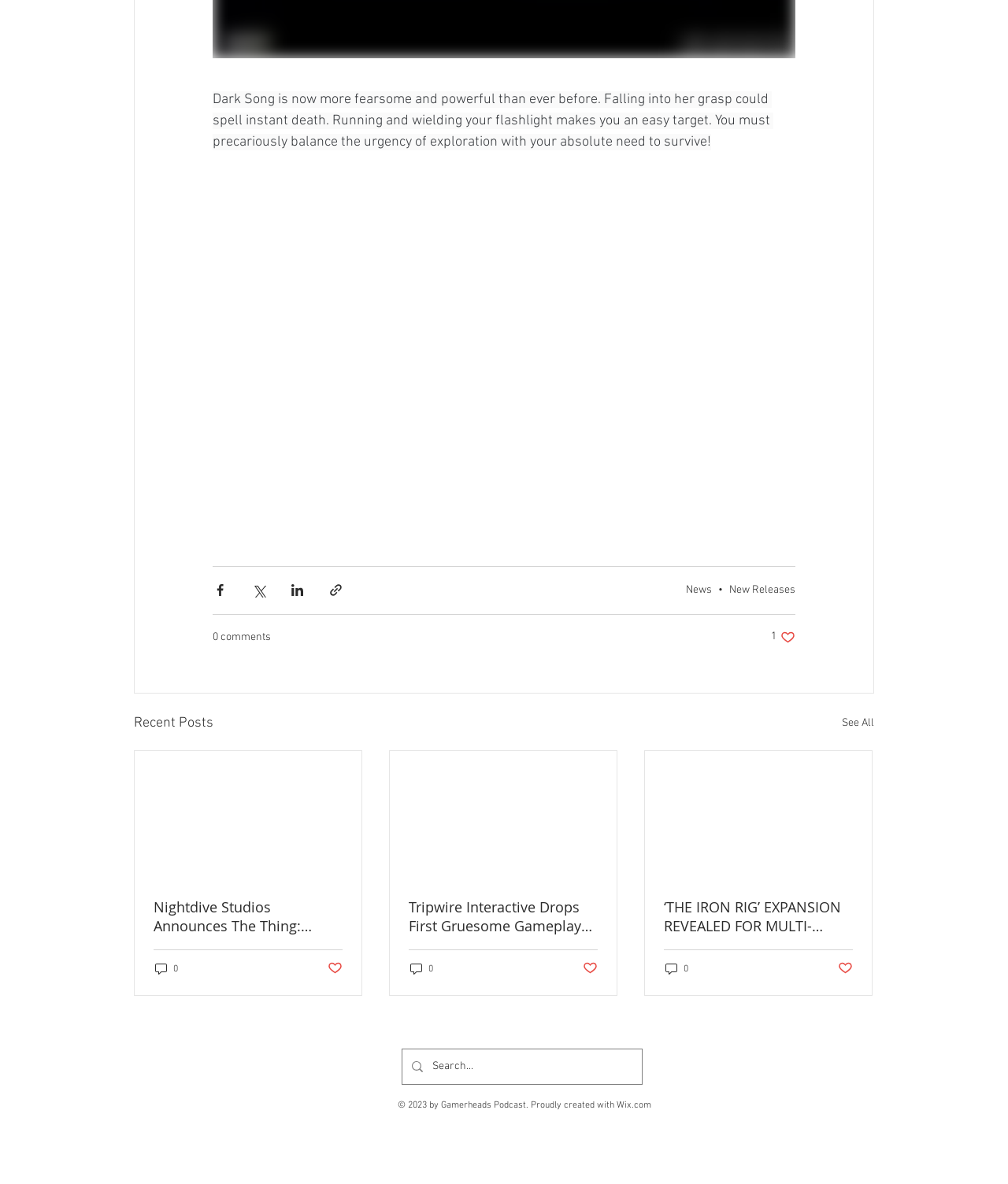Please provide a short answer using a single word or phrase for the question:
What is the title of the first article?

Dark Song